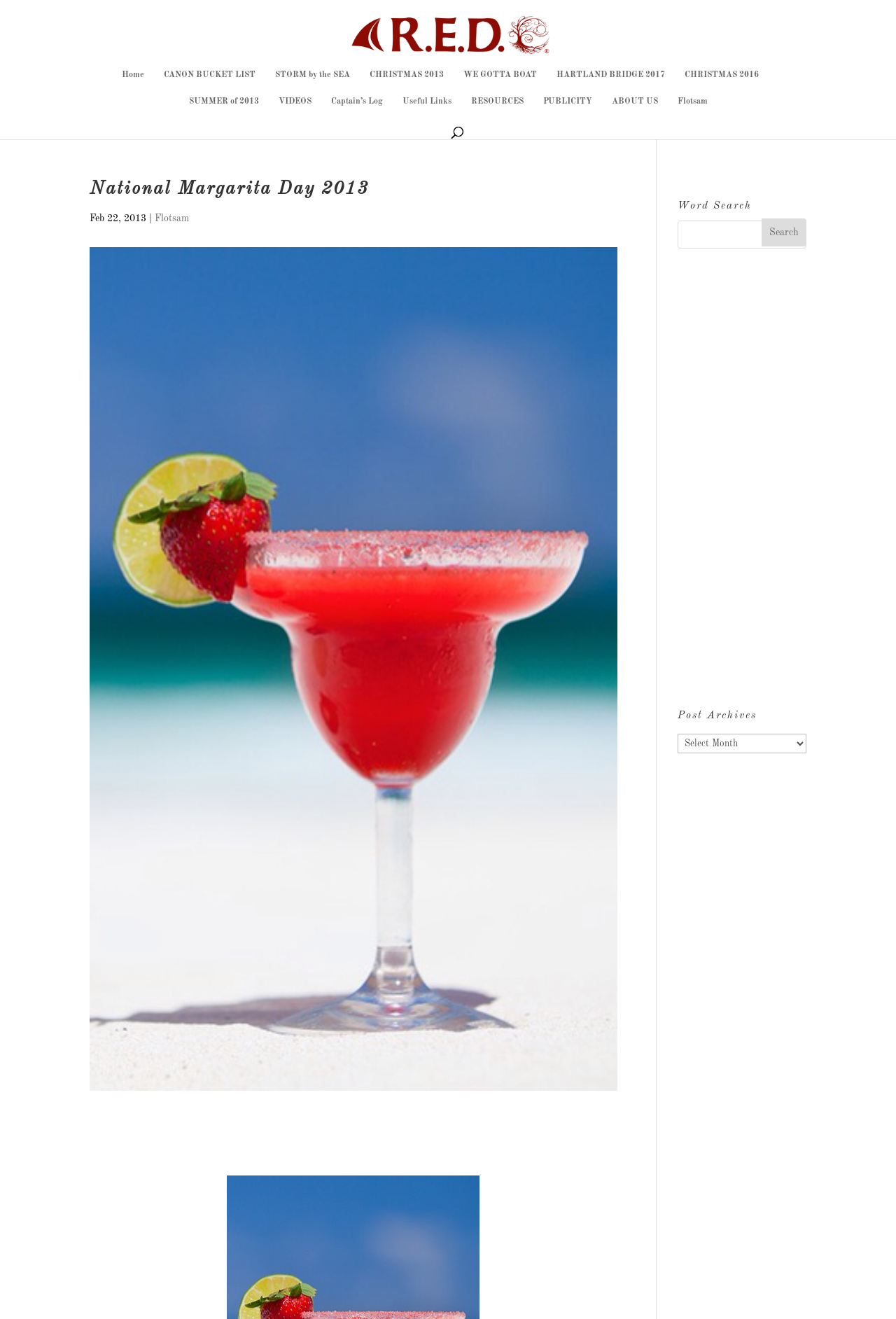Give the bounding box coordinates for the element described as: "aria-label="Advertisement" name="aswift_1" title="Advertisement"".

[0.756, 0.588, 0.9, 0.907]